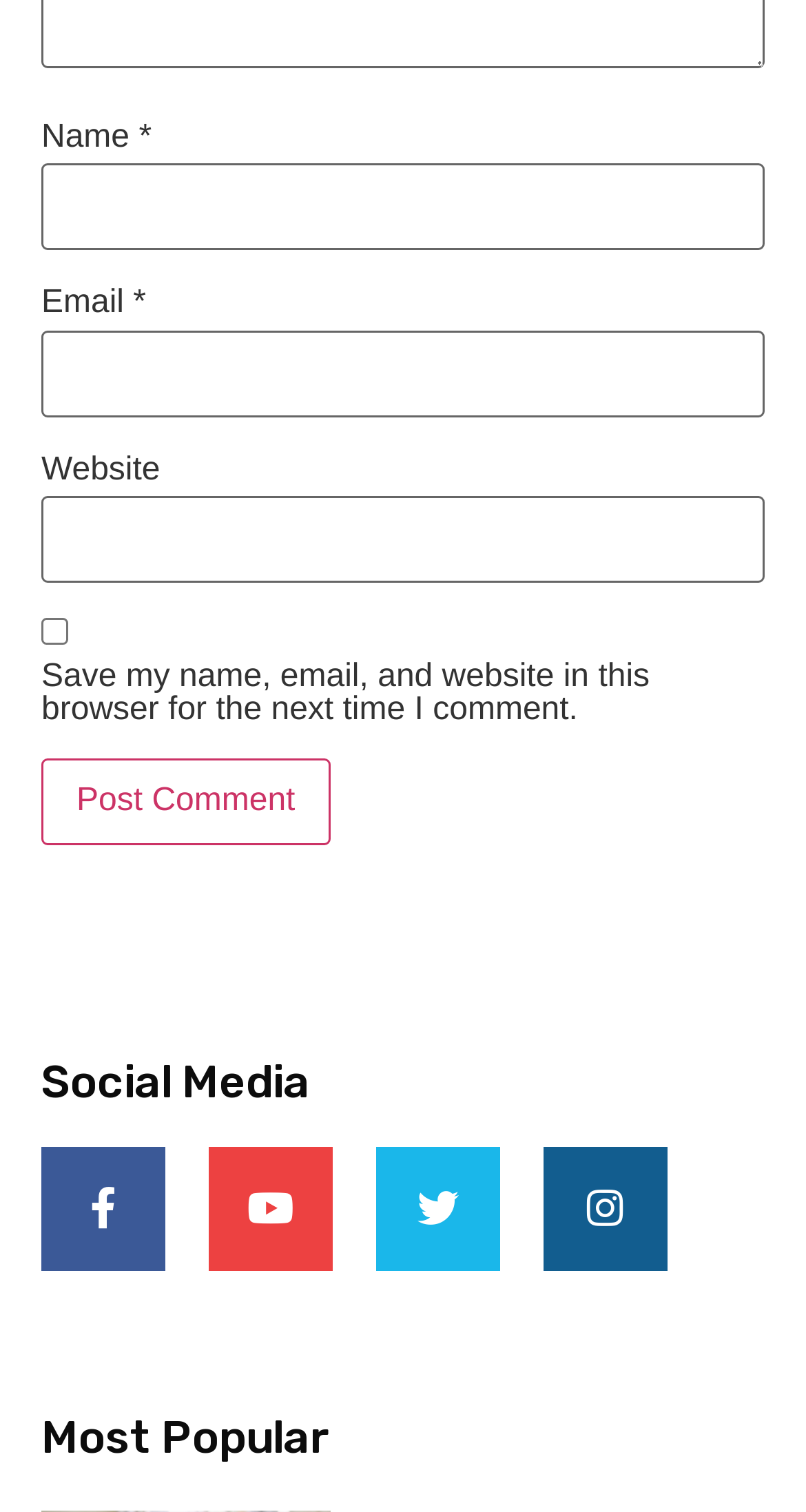Locate the bounding box coordinates of the area where you should click to accomplish the instruction: "Save your information for next time".

[0.051, 0.409, 0.085, 0.427]